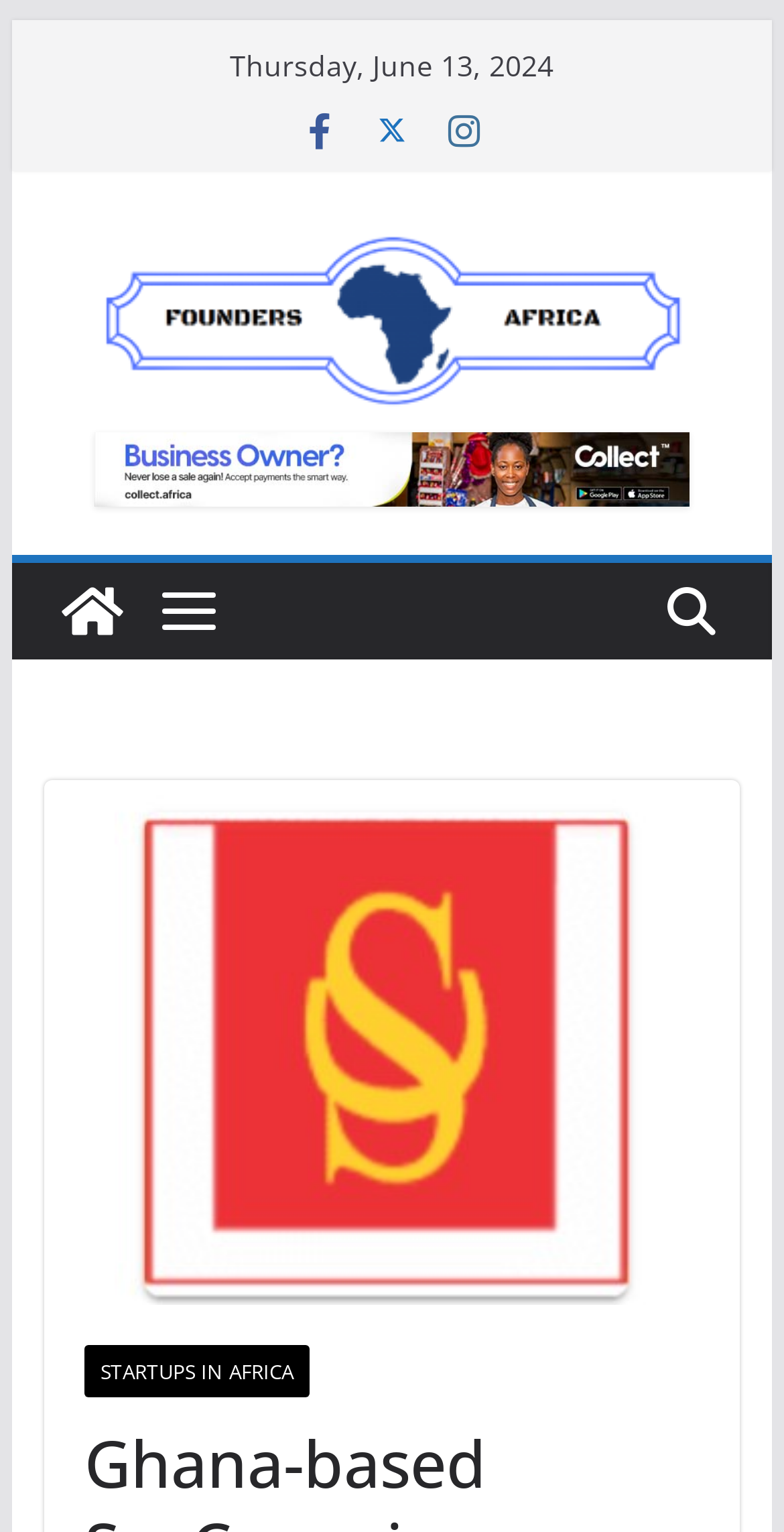Describe the entire webpage, focusing on both content and design.

The webpage appears to be an article about SyeComp, a Ghana-based company providing digitalization services for farmers and agribusinesses. At the top-left corner, there is a link to "Skip to content". Below it, the current date, "Thursday, June 13, 2024", is displayed. 

To the right of the date, there are three social media icons, represented by Unicode characters '\uf39e', '\ue61b', and '\uf16d', respectively. 

The main content of the webpage is divided into two sections. On the left side, there is a section with a link to "Founders Africa" accompanied by an image with the same name. This section takes up most of the left side of the webpage. 

On the right side, there is a complementary section with a link to "Founders Africa" at the top, accompanied by a small image. Below it, there is another image, and then a link to "STARTUPS IN AFRICA" at the bottom-right corner of the webpage.